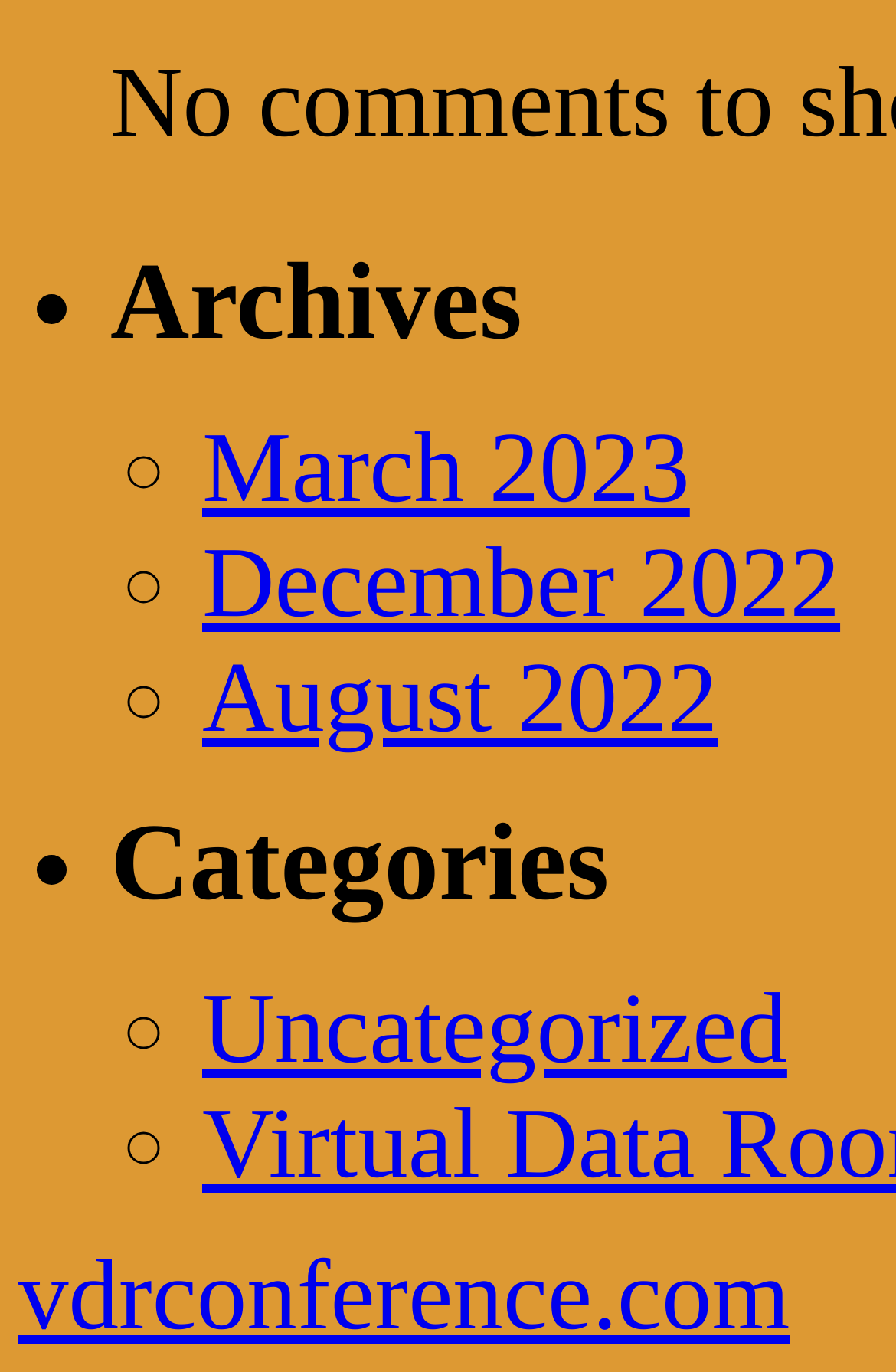How many links are there in the list?
Provide a one-word or short-phrase answer based on the image.

4